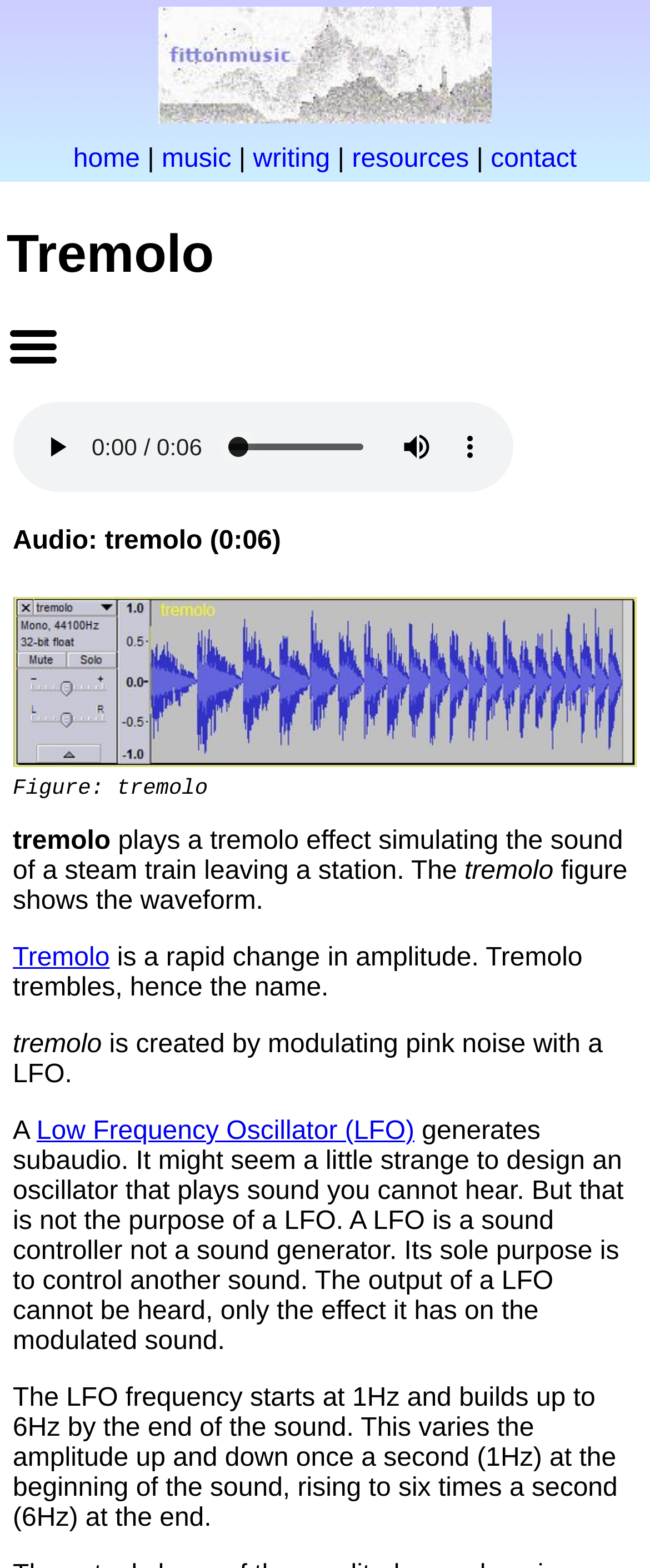Please identify the bounding box coordinates of the area that needs to be clicked to follow this instruction: "visit the music writing page".

[0.249, 0.092, 0.356, 0.11]